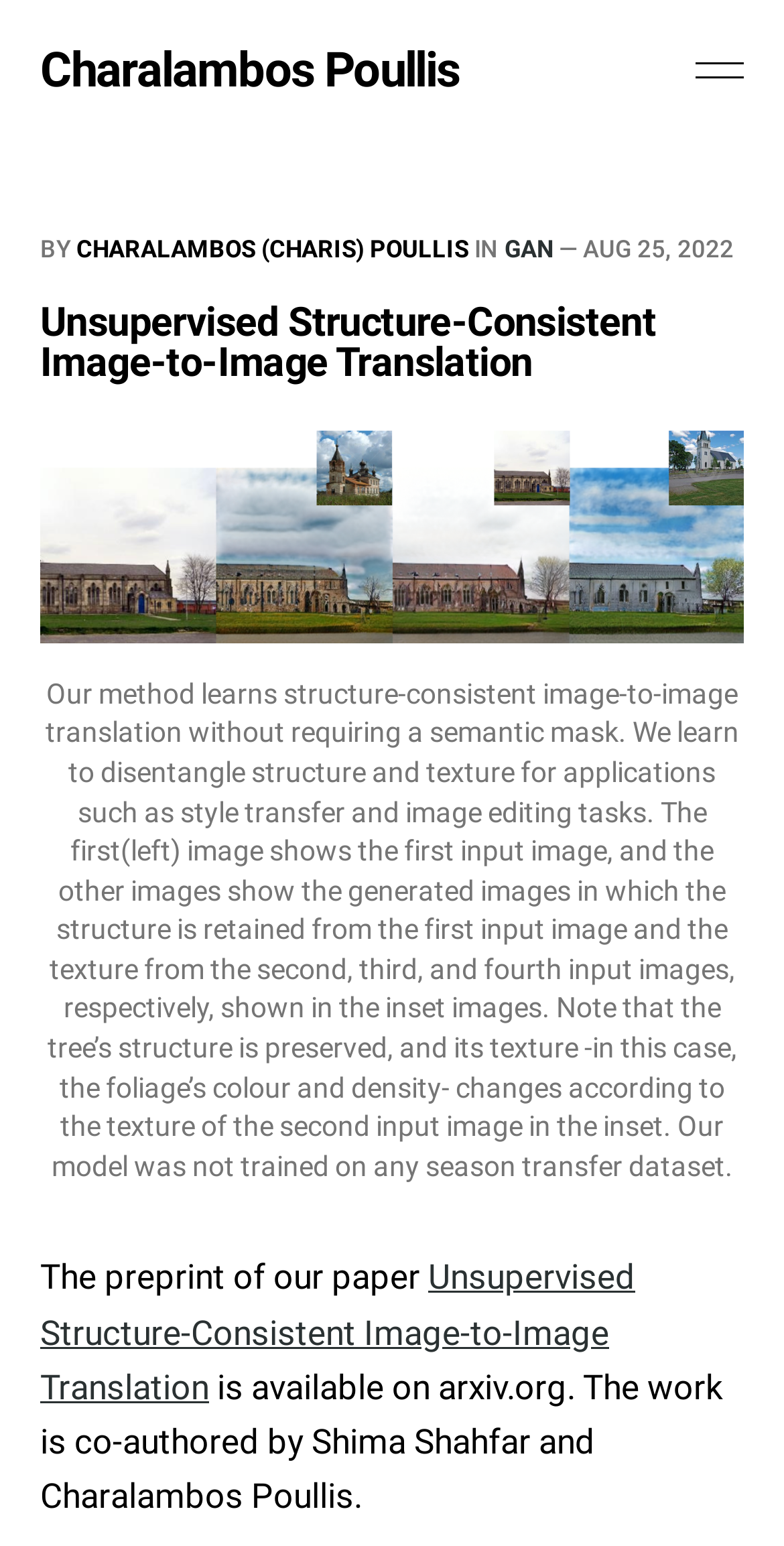Please determine the main heading text of this webpage.

Unsupervised Structure-Consistent Image-to-Image Translation